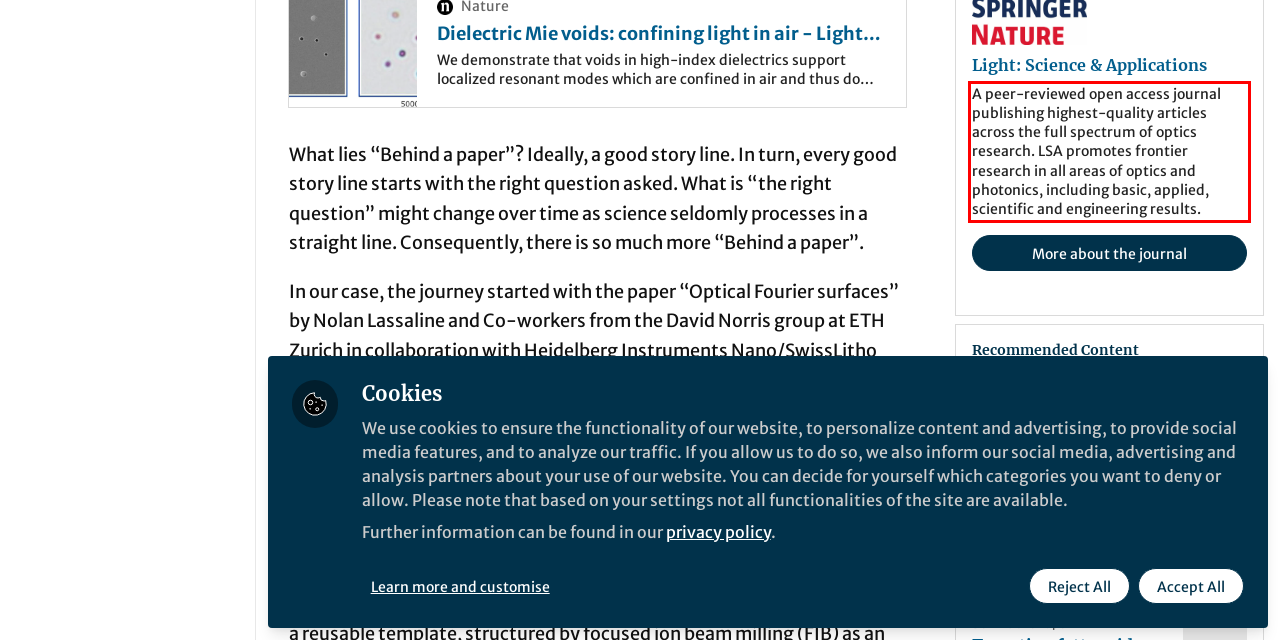You are provided with a webpage screenshot that includes a red rectangle bounding box. Extract the text content from within the bounding box using OCR.

A peer-reviewed open access journal publishing highest-quality articles across the full spectrum of optics research. LSA promotes frontier research in all areas of optics and photonics, including basic, applied, scientific and engineering results.